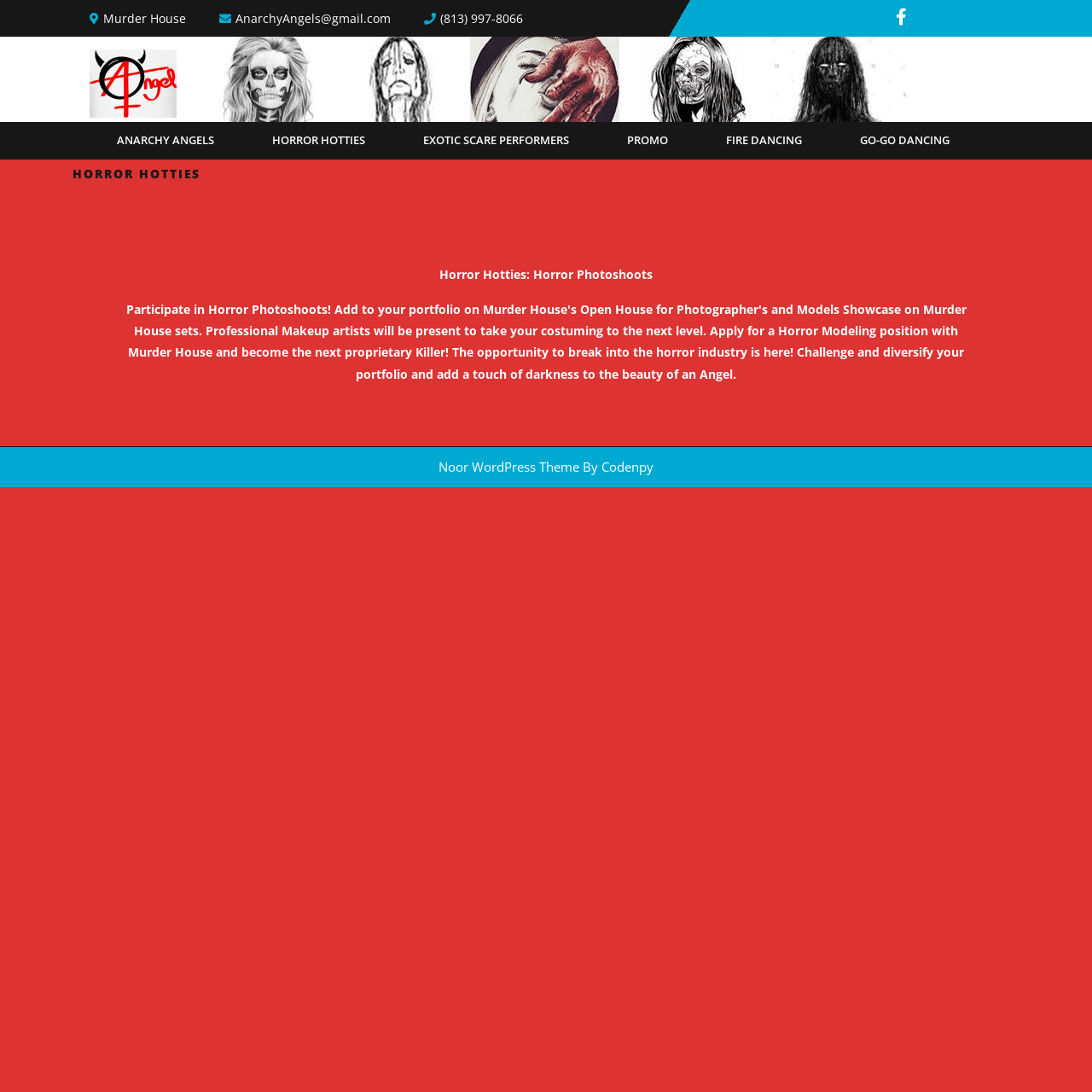What is the theme of the website? Please answer the question using a single word or phrase based on the image.

Horror